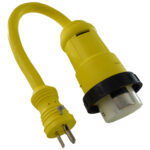Depict the image with a detailed narrative.

This image showcases a Locking 5-15P to SS2-50R Adapter, designed specifically for connecting power systems in marine or RV environments. The adapter features a prominent yellow connector, ensuring visibility and safety, coupled with a black base for stability and secure usage. The two-pronged end connects to a standard 5-15P outlet, while the other end fits into a SS2-50R input, making it ideal for applications requiring reliable power transmission. This accessory not only enhances the flexibility of power connections but also meets important safety standards, ensuring protection against environmental hazards. Perfect for users who need dependable electrical solutions on the go, whether on a boat or at a campsite.